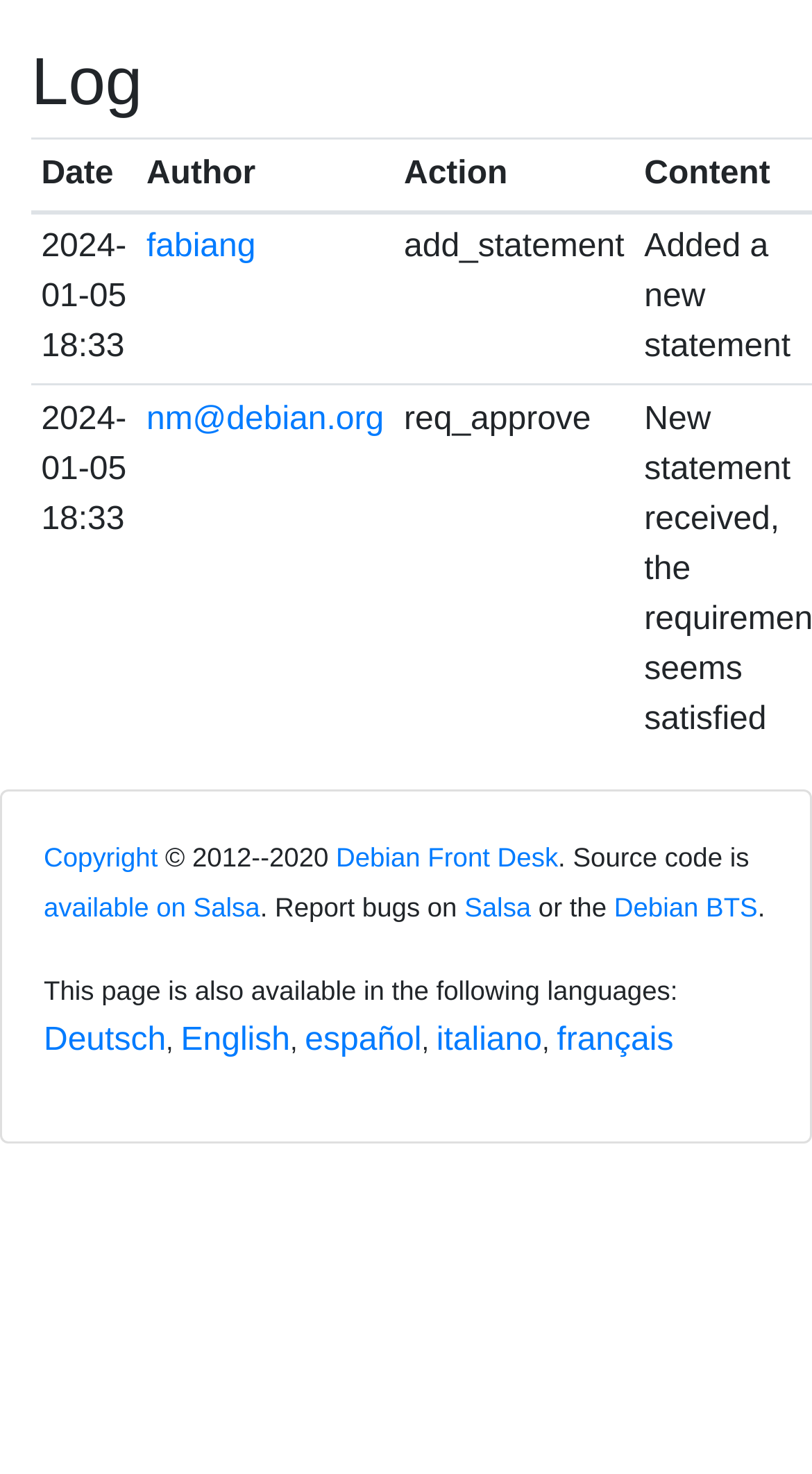Please determine the bounding box coordinates of the section I need to click to accomplish this instruction: "Report bugs on Salsa".

[0.054, 0.604, 0.32, 0.626]